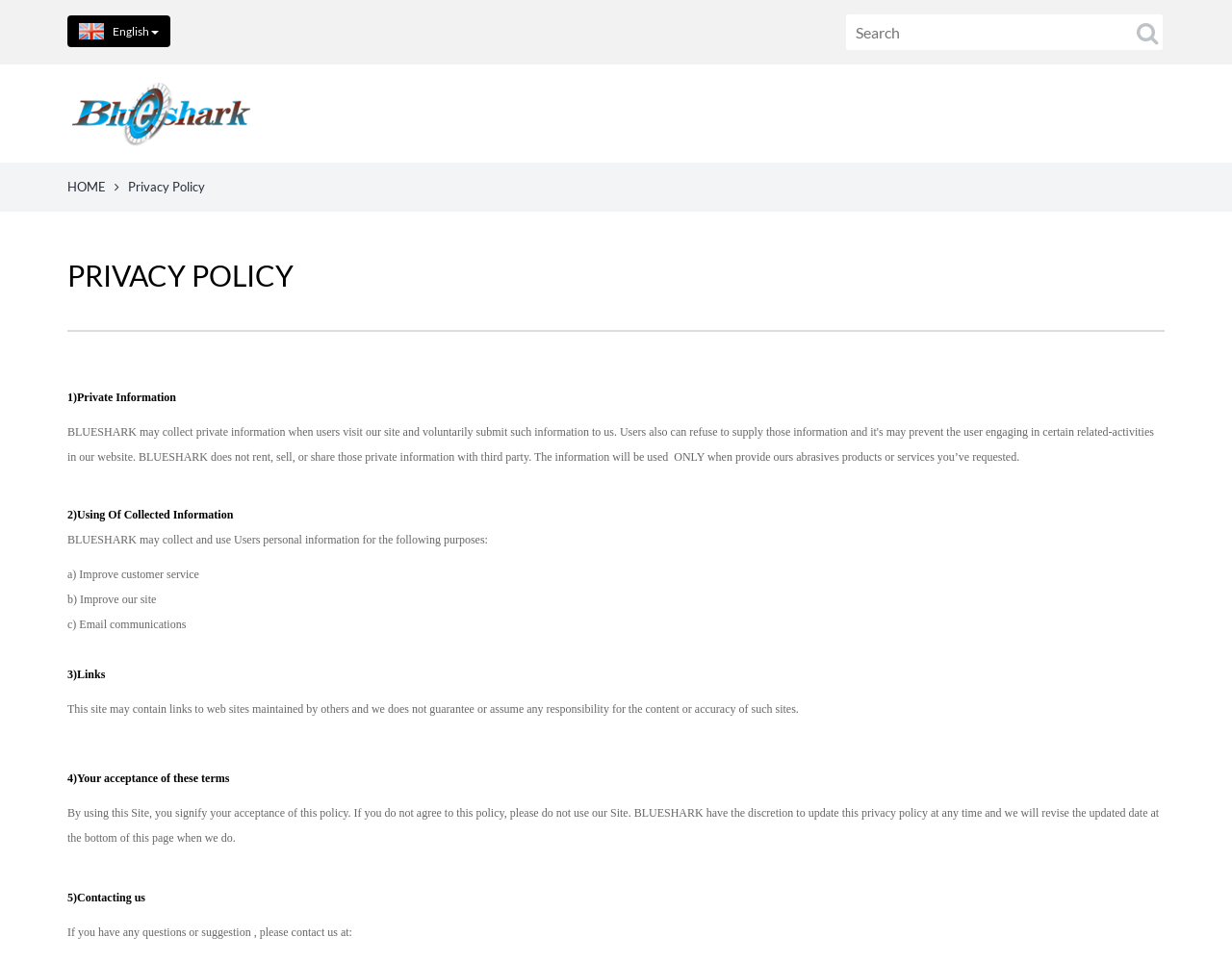Identify the bounding box coordinates of the element to click to follow this instruction: 'Switch to English'. Ensure the coordinates are four float values between 0 and 1, provided as [left, top, right, bottom].

[0.055, 0.016, 0.138, 0.049]